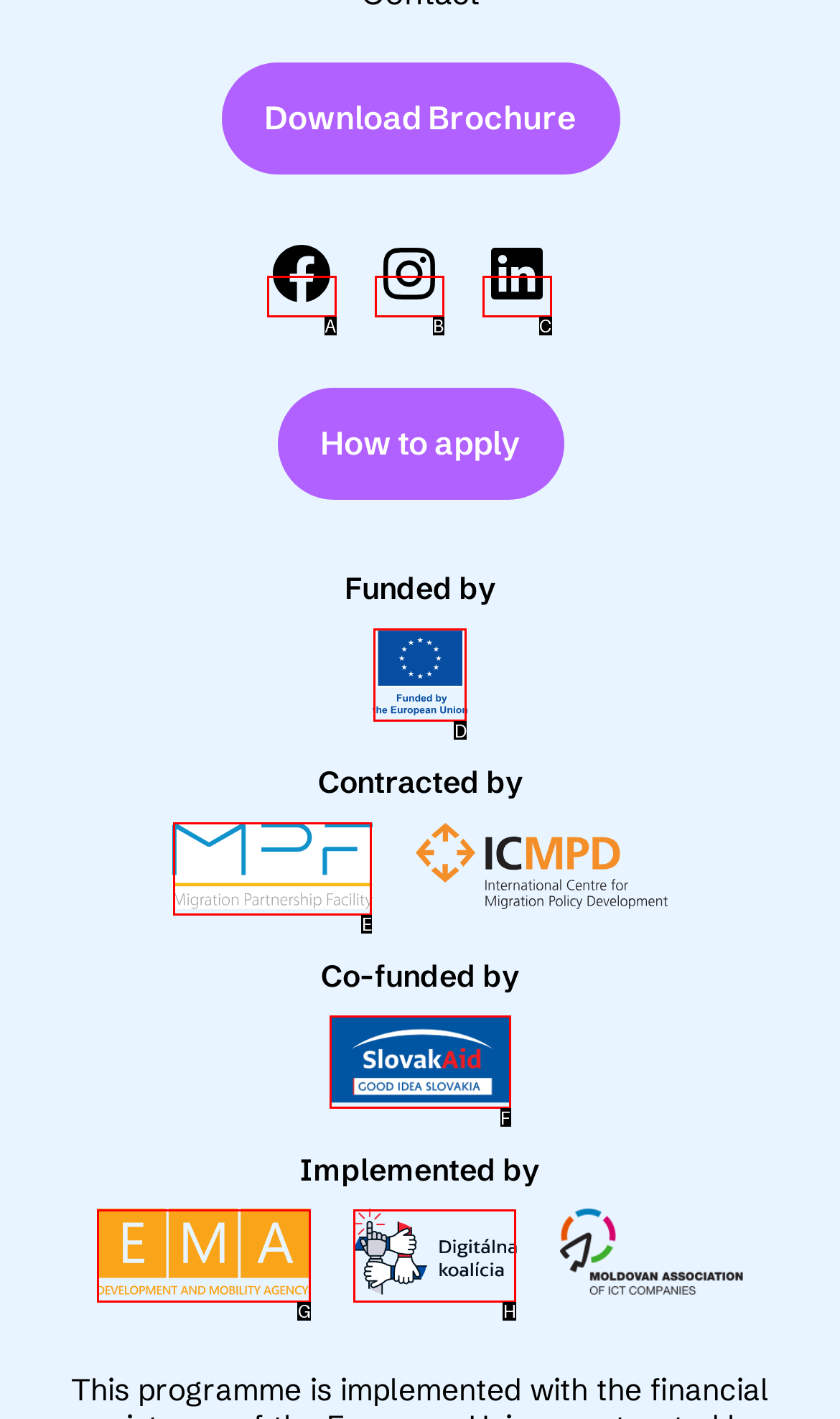Determine which HTML element best fits the description: LinkedIn
Answer directly with the letter of the matching option from the available choices.

C